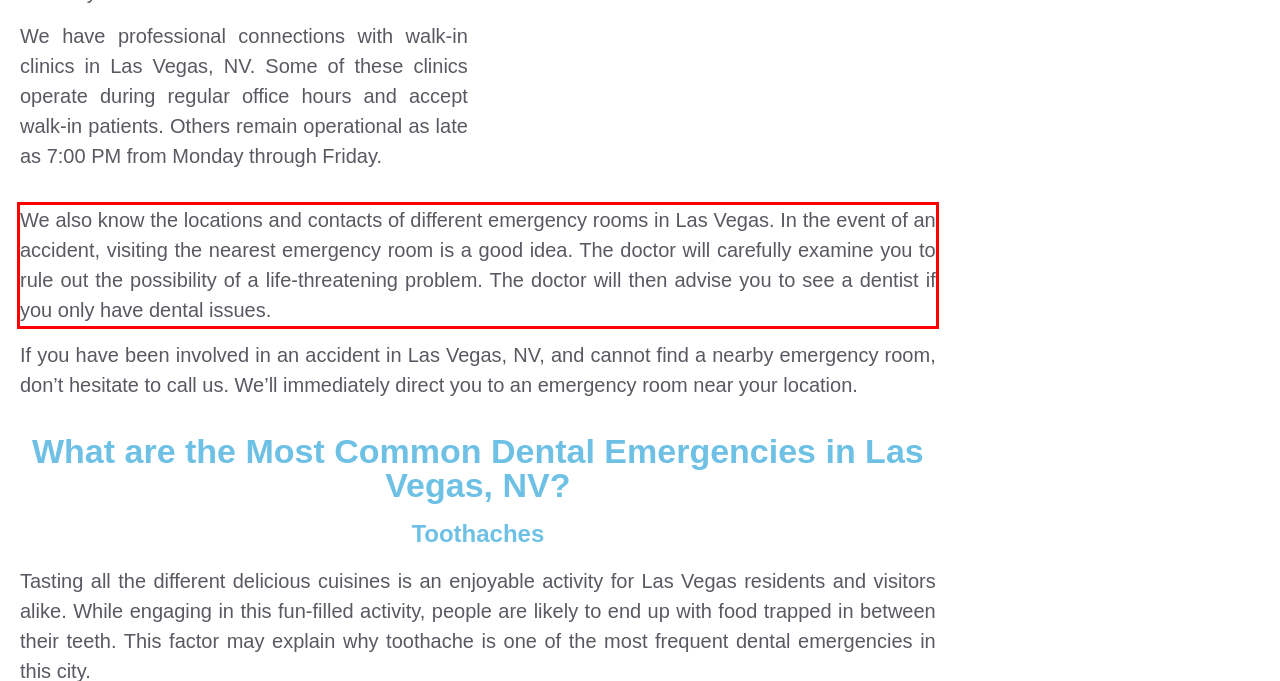Analyze the screenshot of the webpage that features a red bounding box and recognize the text content enclosed within this red bounding box.

We also know the locations and contacts of different emergency rooms in Las Vegas. In the event of an accident, visiting the nearest emergency room is a good idea. The doctor will carefully examine you to rule out the possibility of a life-threatening problem. The doctor will then advise you to see a dentist if you only have dental issues.